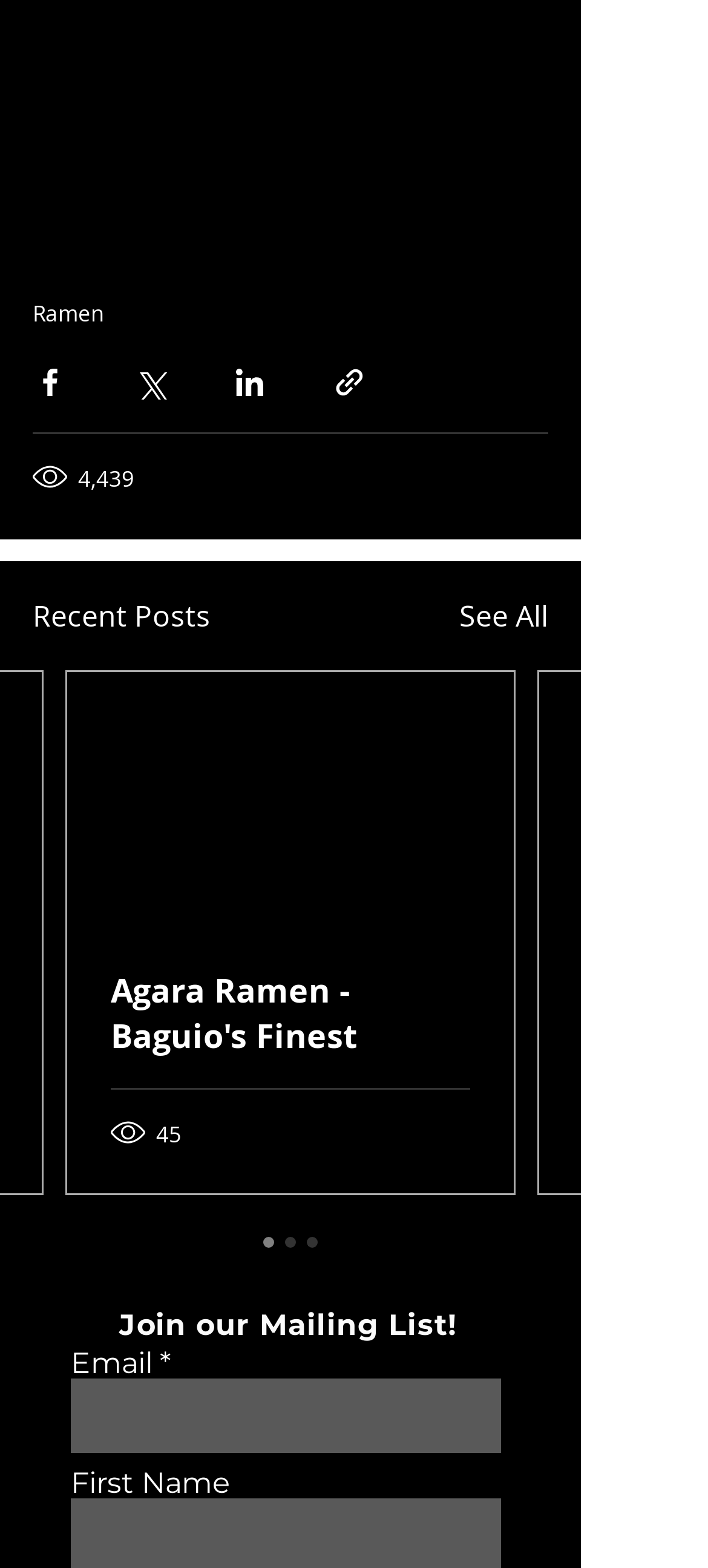Find the bounding box coordinates for the area that should be clicked to accomplish the instruction: "Enter email address".

[0.1, 0.879, 0.708, 0.929]